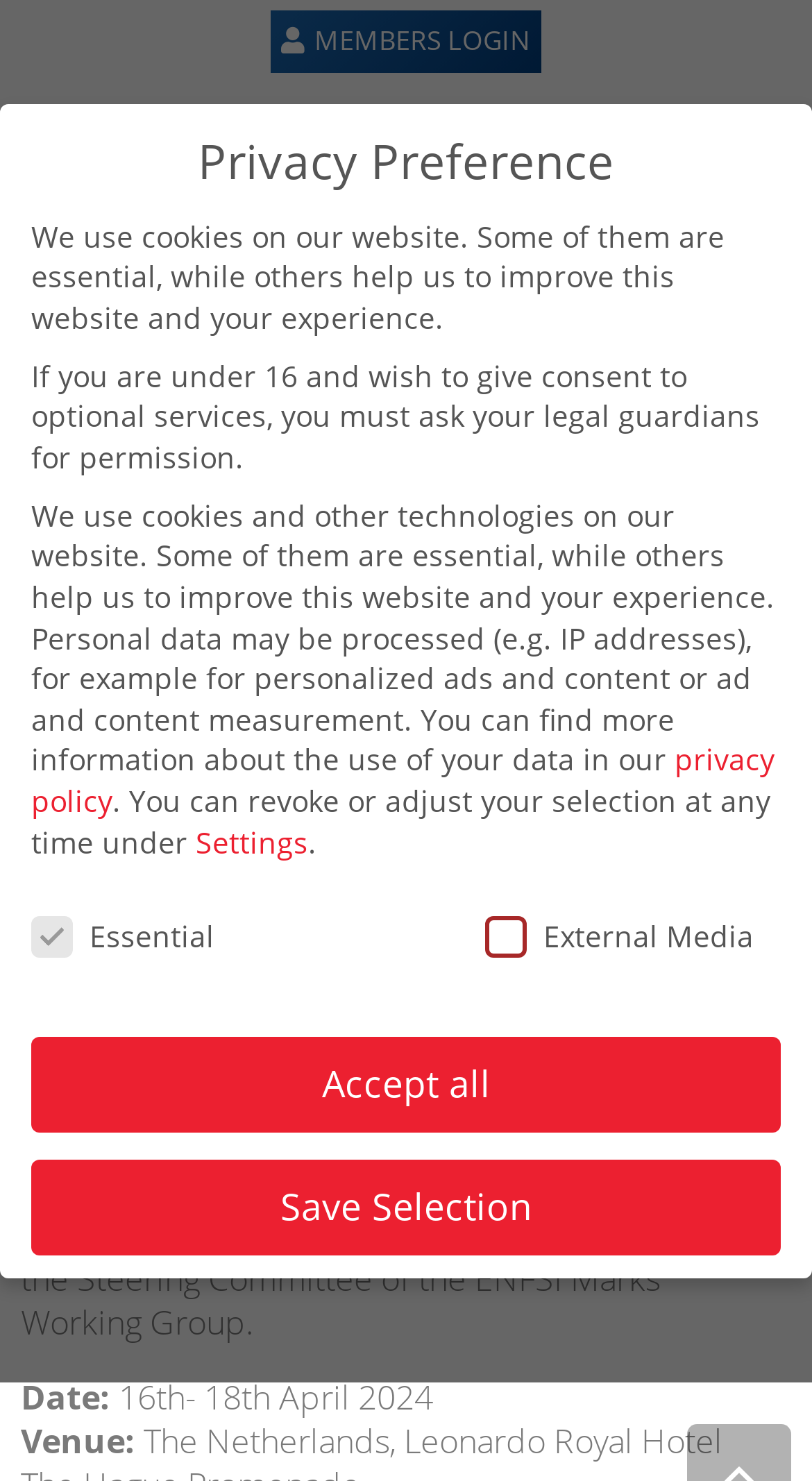Pinpoint the bounding box coordinates of the area that should be clicked to complete the following instruction: "Click MEMBERS LOGIN". The coordinates must be given as four float numbers between 0 and 1, i.e., [left, top, right, bottom].

[0.346, 0.015, 0.654, 0.04]